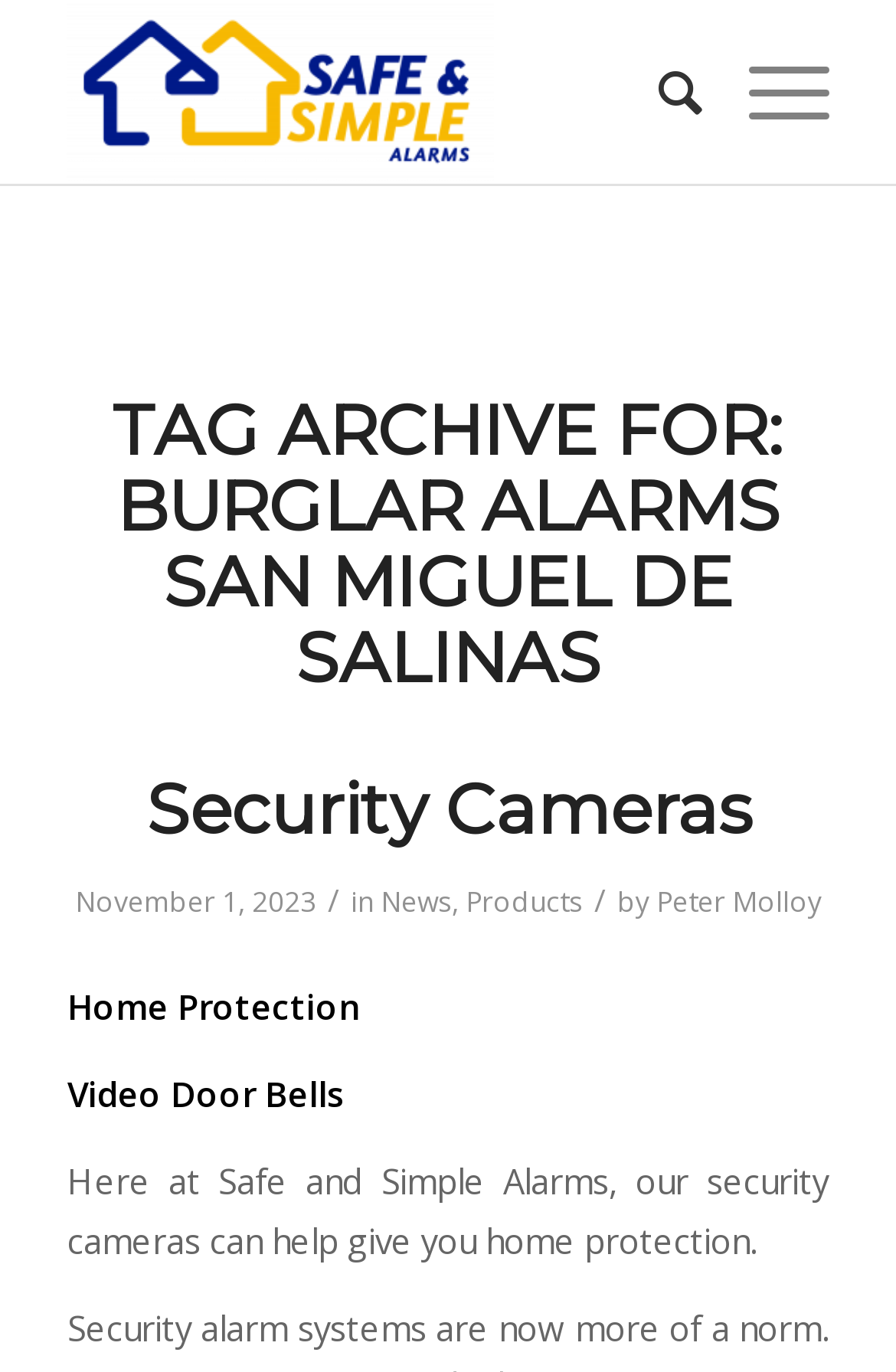What is the company name mentioned in the article? Look at the image and give a one-word or short phrase answer.

Safe and Simple Alarms